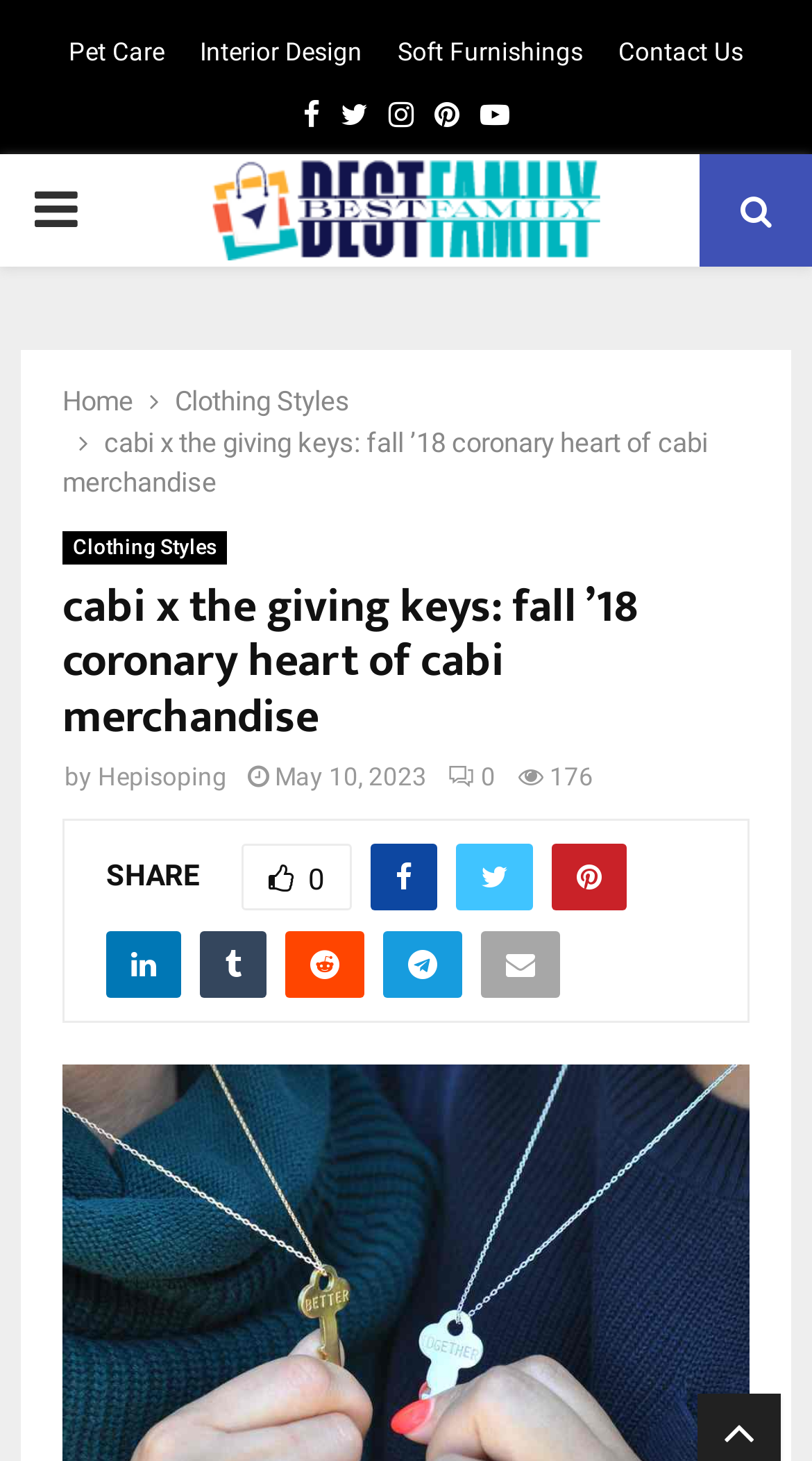Please specify the bounding box coordinates for the clickable region that will help you carry out the instruction: "View Casey Younger Wins Workers’ Compensation Case article".

None